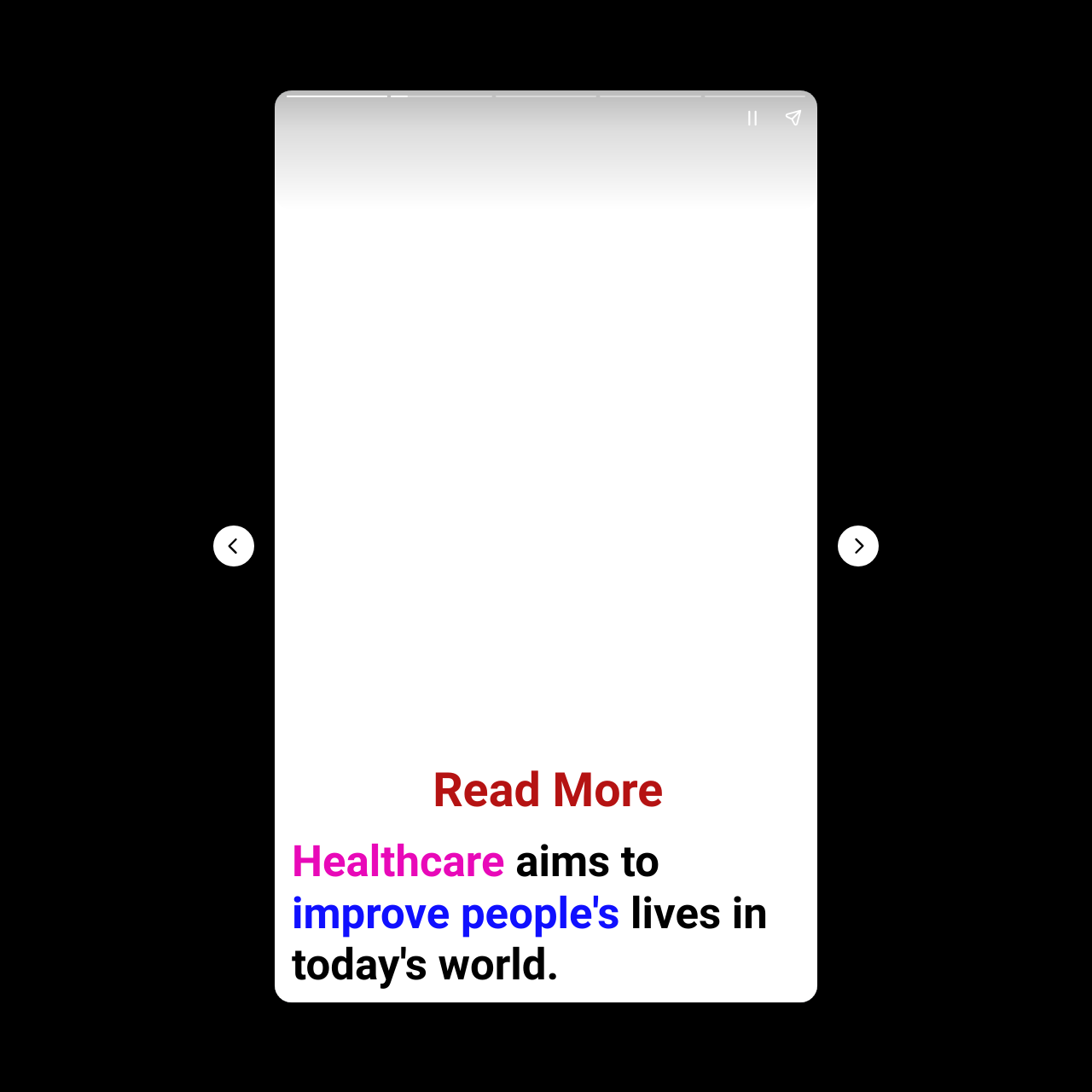Use a single word or phrase to respond to the question:
What is the text on the button below the heading?

Read More